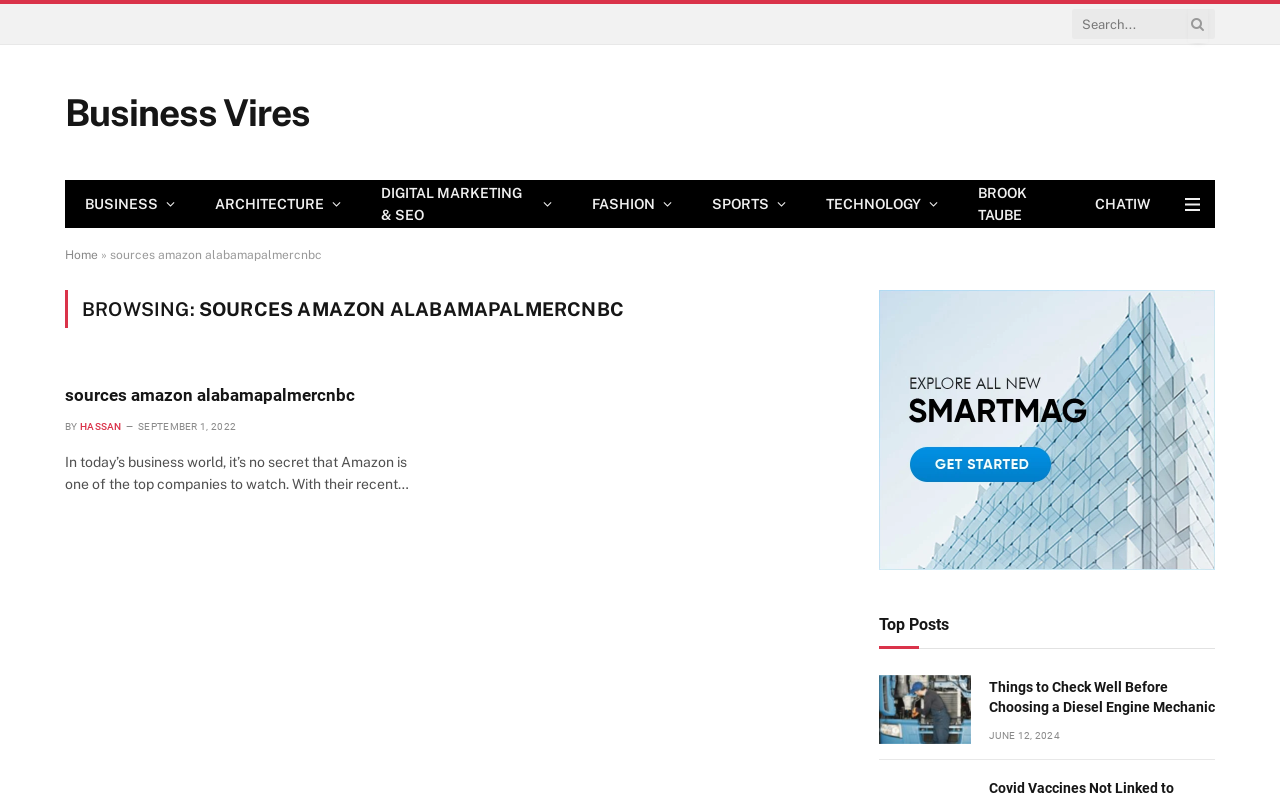Describe all the key features of the webpage in detail.

This webpage appears to be a news or blog website, with a focus on business and technology. At the top, there is a search bar with a magnifying glass icon on the right side, allowing users to search for specific topics. Below the search bar, there are several links to different categories, including Business, Architecture, Digital Marketing, Fashion, Sports, and Technology.

To the left of the categories, there is a link to the "Home" page, followed by a breadcrumb trail showing the current page's title, "SOURCES AMAZON ALABAMAPALMERCNBC". Below this, there is a heading with the same title, indicating that the user is currently browsing this specific topic.

The main content of the page is an article with a heading that matches the page title. The article is written by "HASSAN" and was published on "SEPTEMBER 1, 2022". The article's text discusses Amazon's position in the business world and its recent activities.

To the right of the article, there is a section titled "Top Posts", which features a link to a post titled "Things to Check Well Before Choosing a Diesel Engine Mechanic". This post has an accompanying image and was published on "JUNE 12, 2024".

At the bottom right of the page, there is a button labeled "Menu", which may provide additional navigation options. There is also a link to a "Demo" page, which features an image.